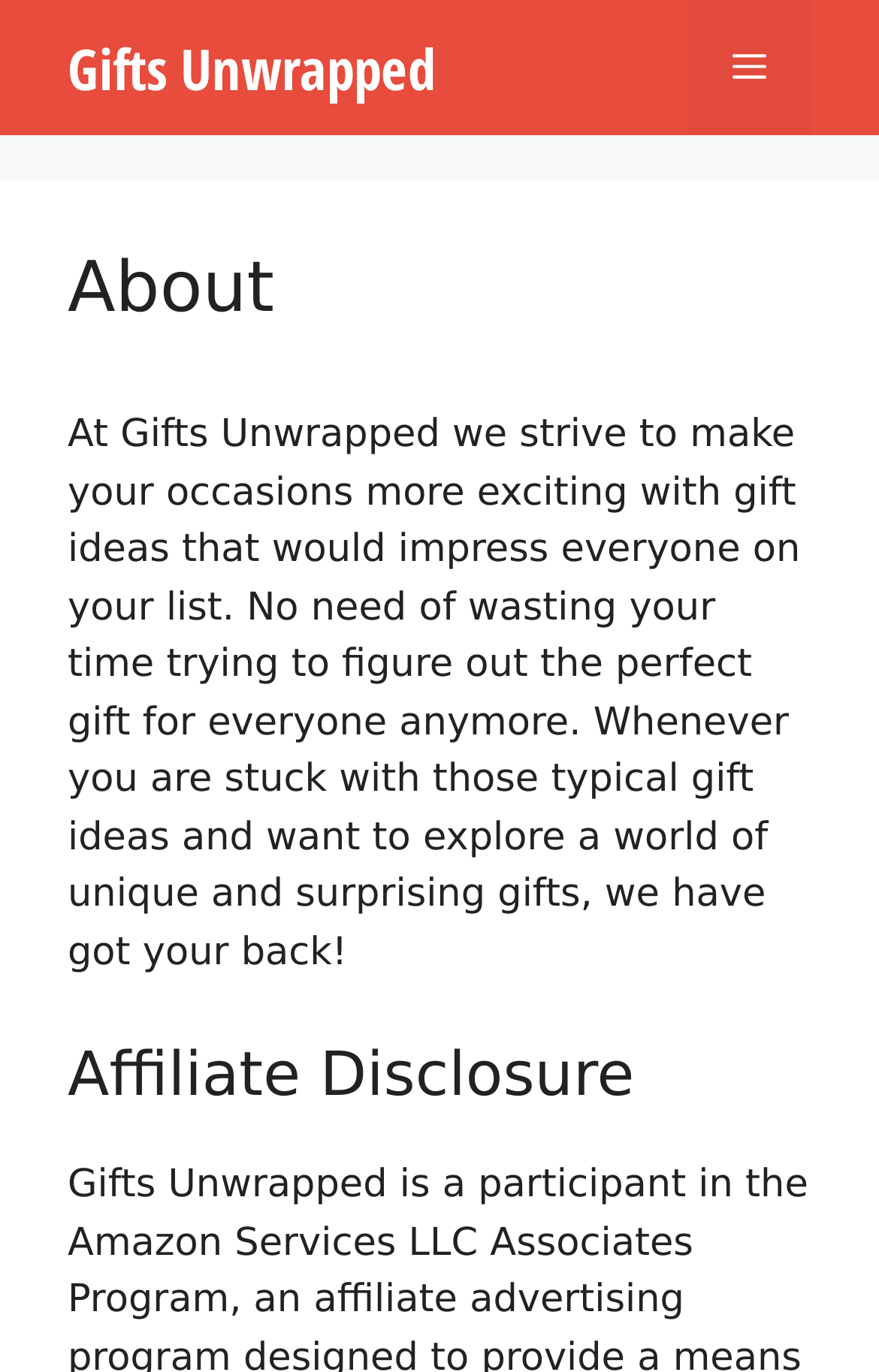What is the tone of the website's introduction?
Please look at the screenshot and answer using one word or phrase.

Helpful